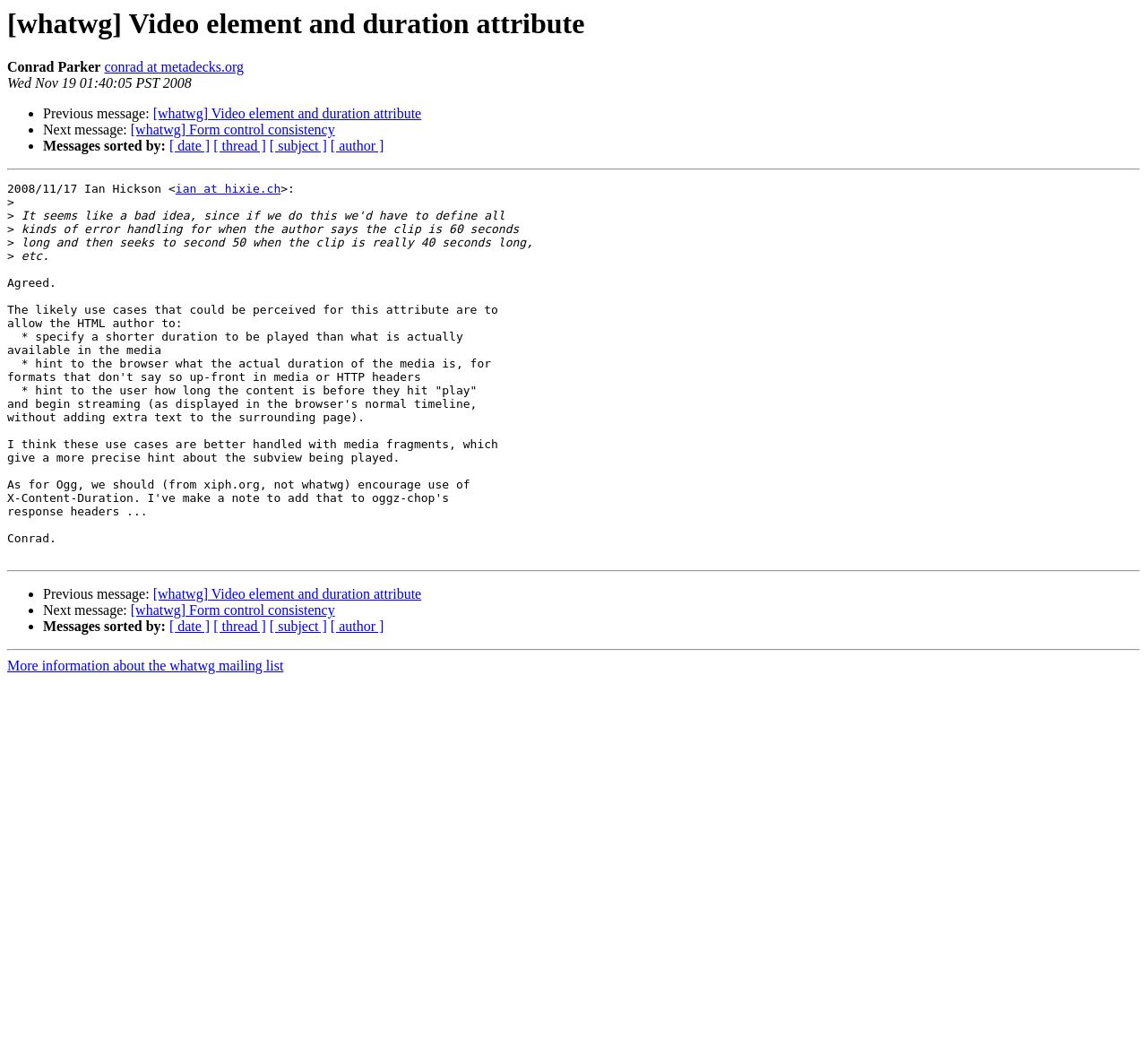Provide the bounding box coordinates of the section that needs to be clicked to accomplish the following instruction: "View previous message."

[0.133, 0.1, 0.367, 0.114]